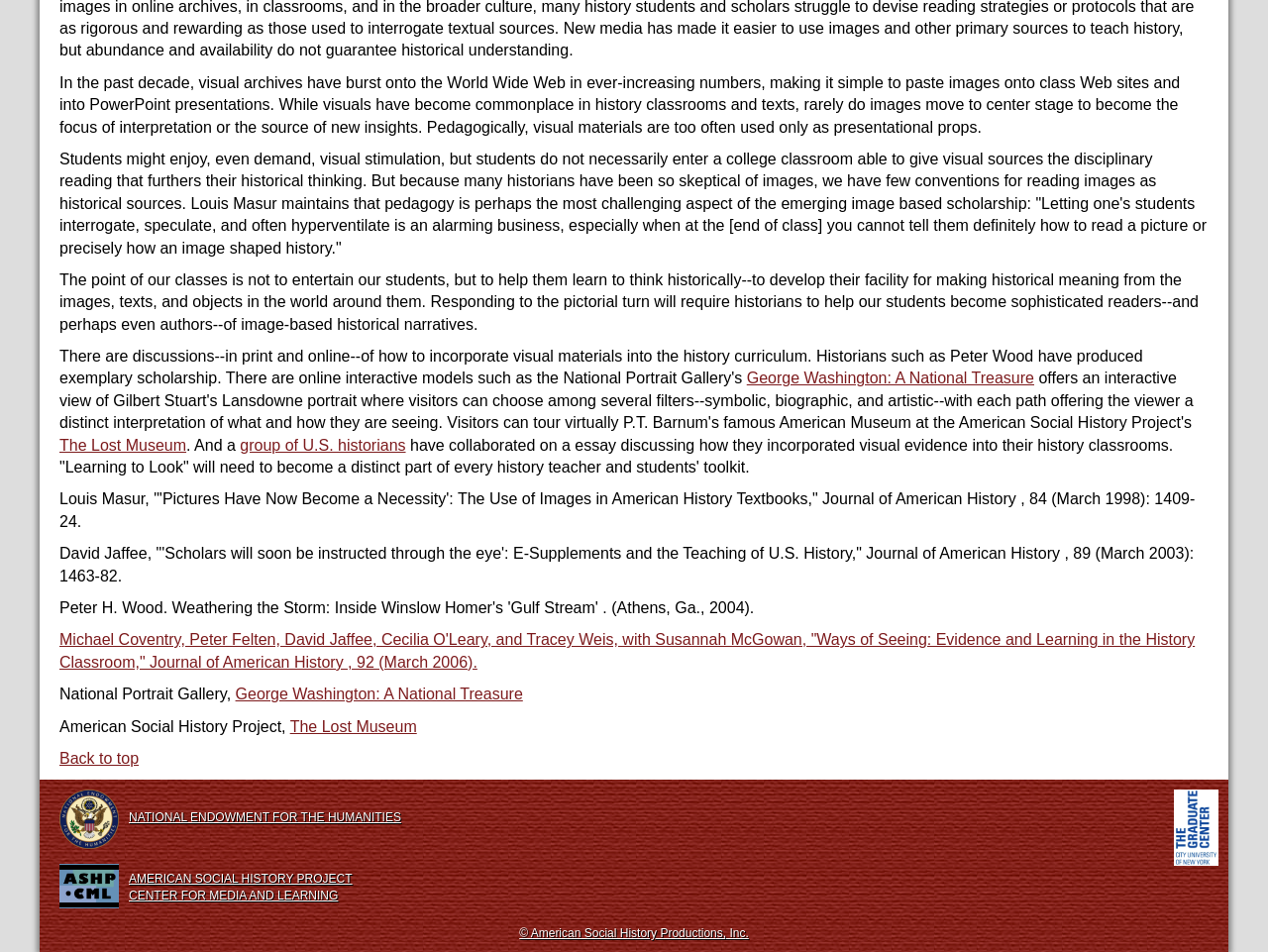What is 'Learning to Look'?
Examine the screenshot and reply with a single word or phrase.

A part of every history teacher's toolkit